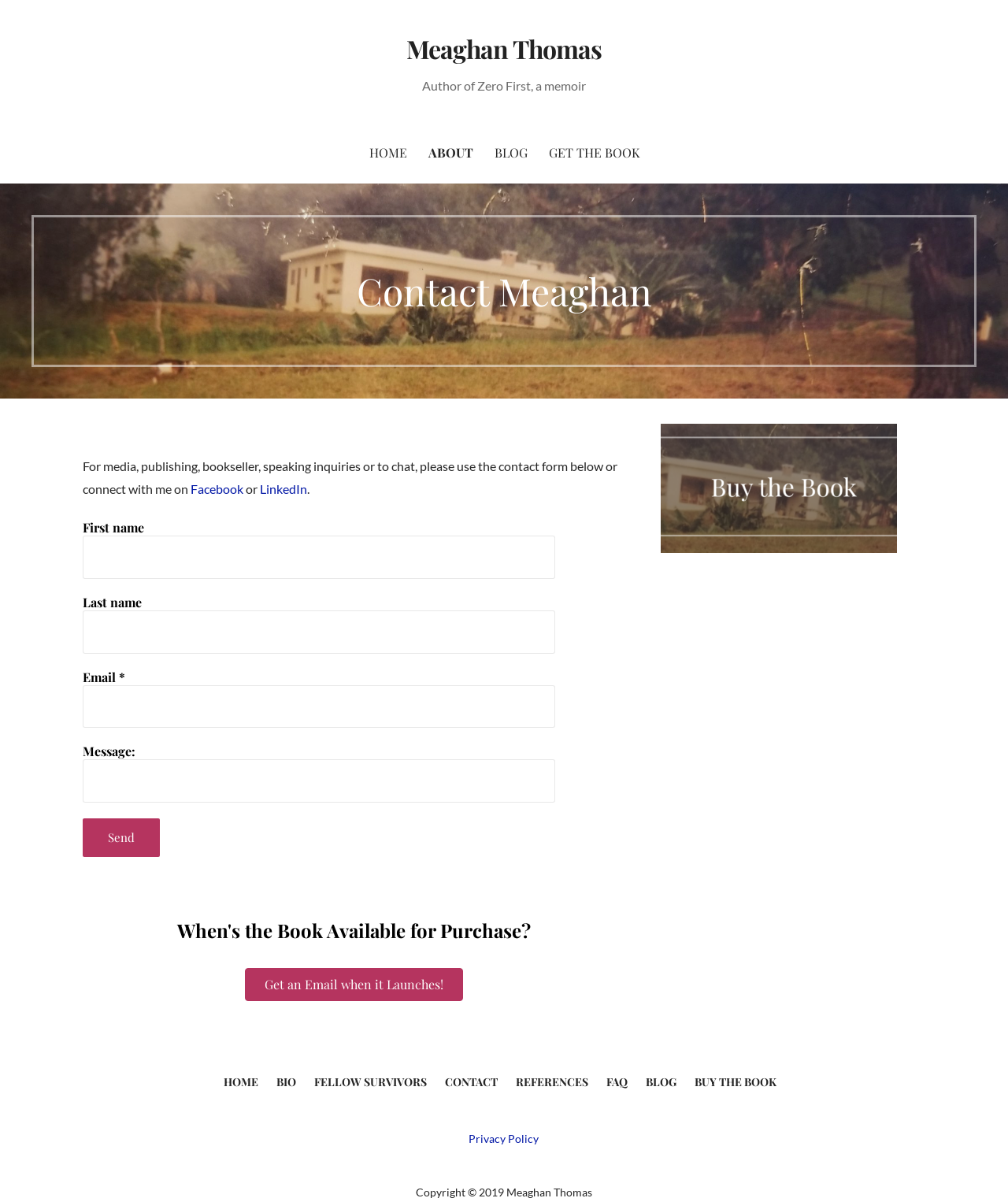Answer the question briefly using a single word or phrase: 
What is the author's name?

Meaghan Thomas